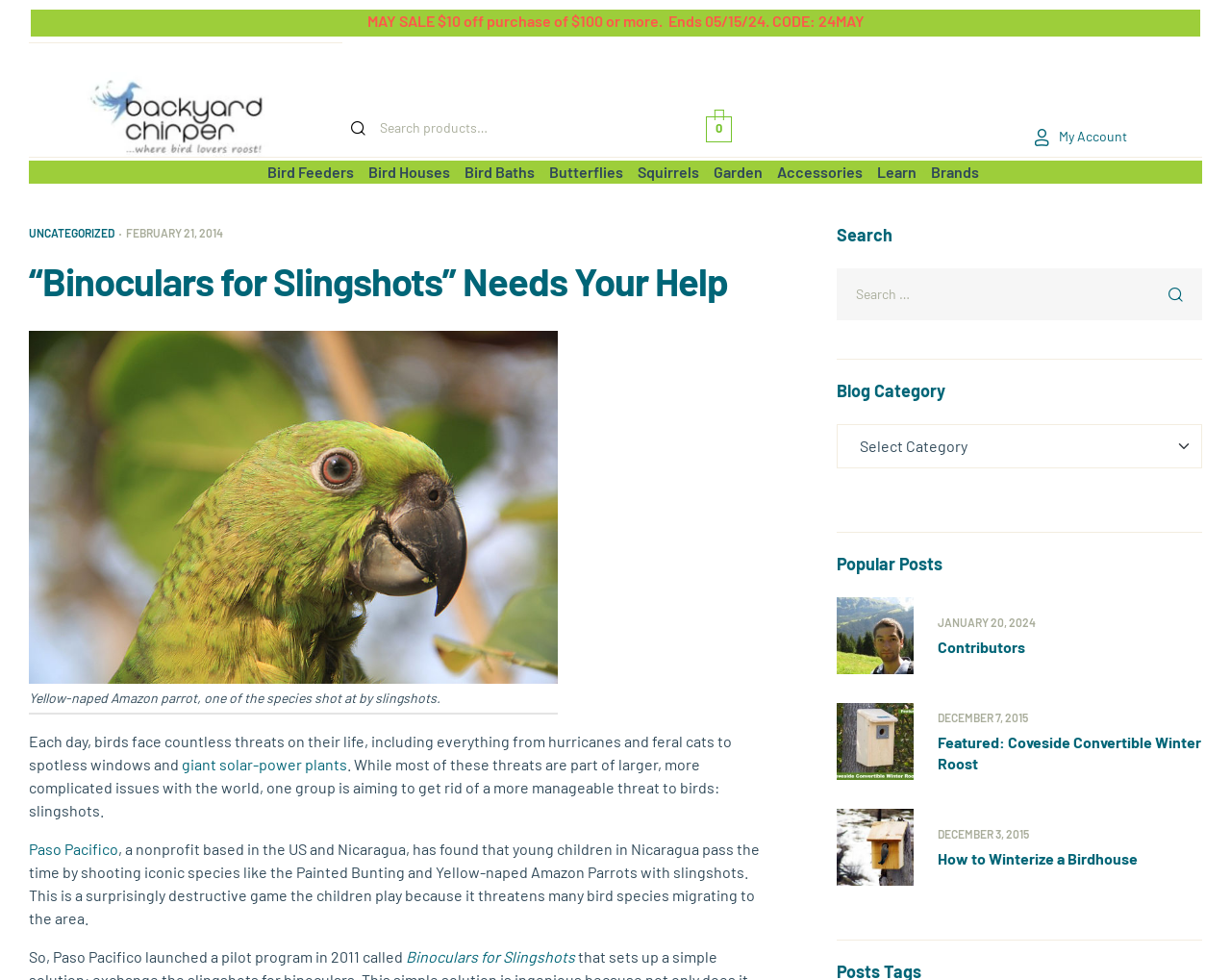Identify the title of the webpage and provide its text content.

“Binoculars for Slingshots” Needs Your Help